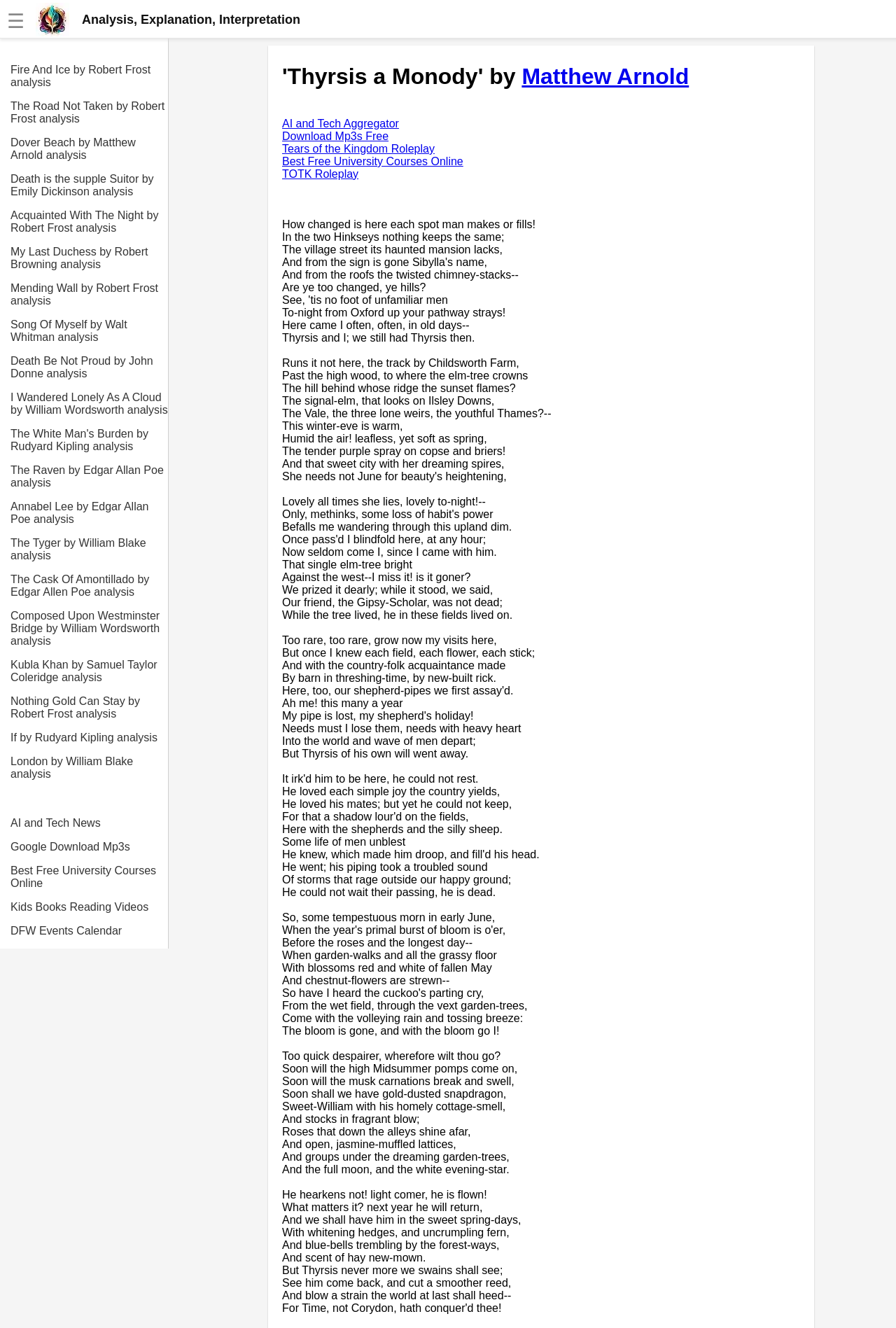Identify the bounding box coordinates of the specific part of the webpage to click to complete this instruction: "Click on the 'AI and Tech Aggregator' link".

[0.315, 0.088, 0.445, 0.097]